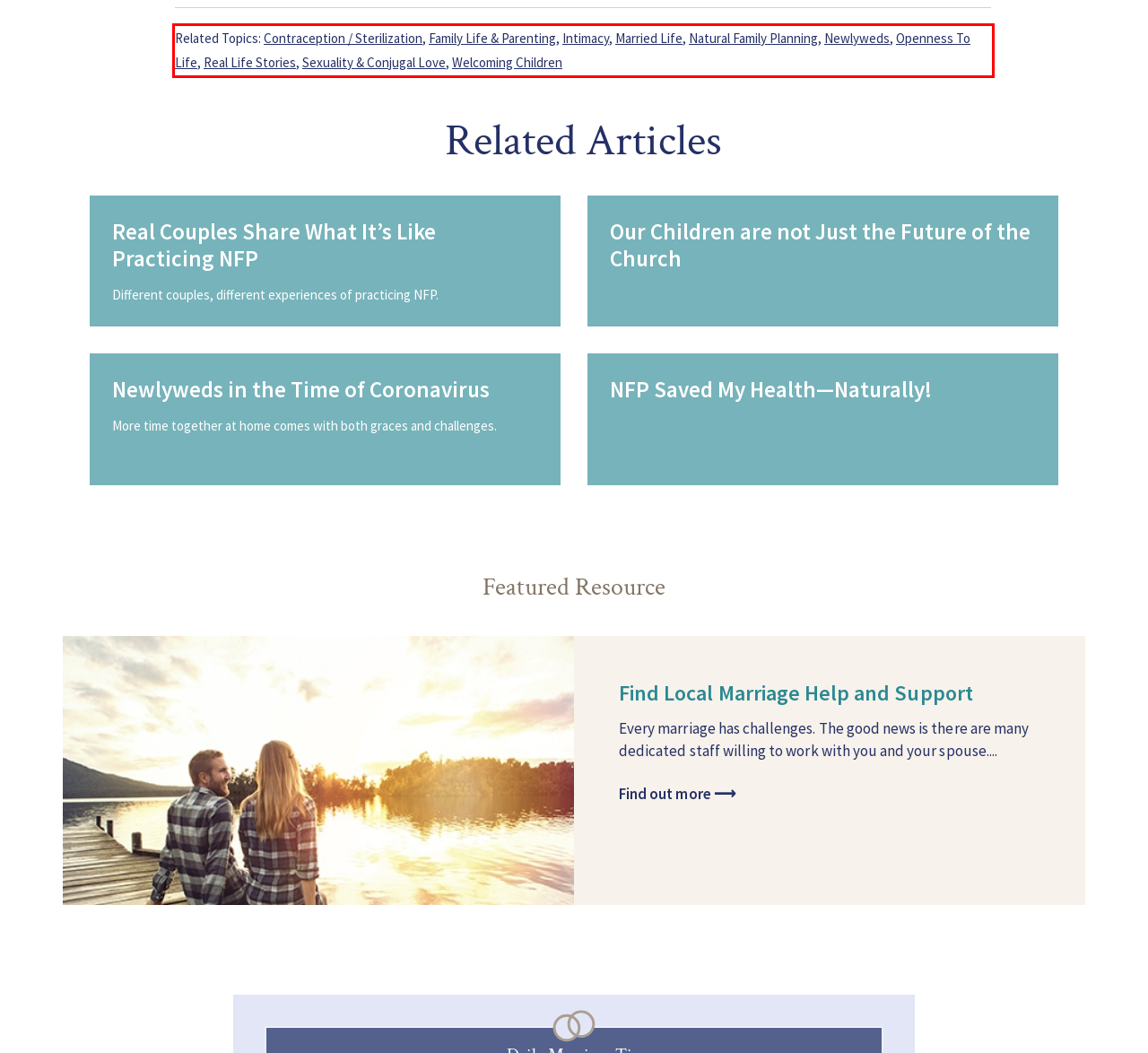Using OCR, extract the text content found within the red bounding box in the given webpage screenshot.

Related Topics: Contraception / Sterilization, Family Life & Parenting, Intimacy, Married Life, Natural Family Planning, Newlyweds, Openness To Life, Real Life Stories, Sexuality & Conjugal Love, Welcoming Children